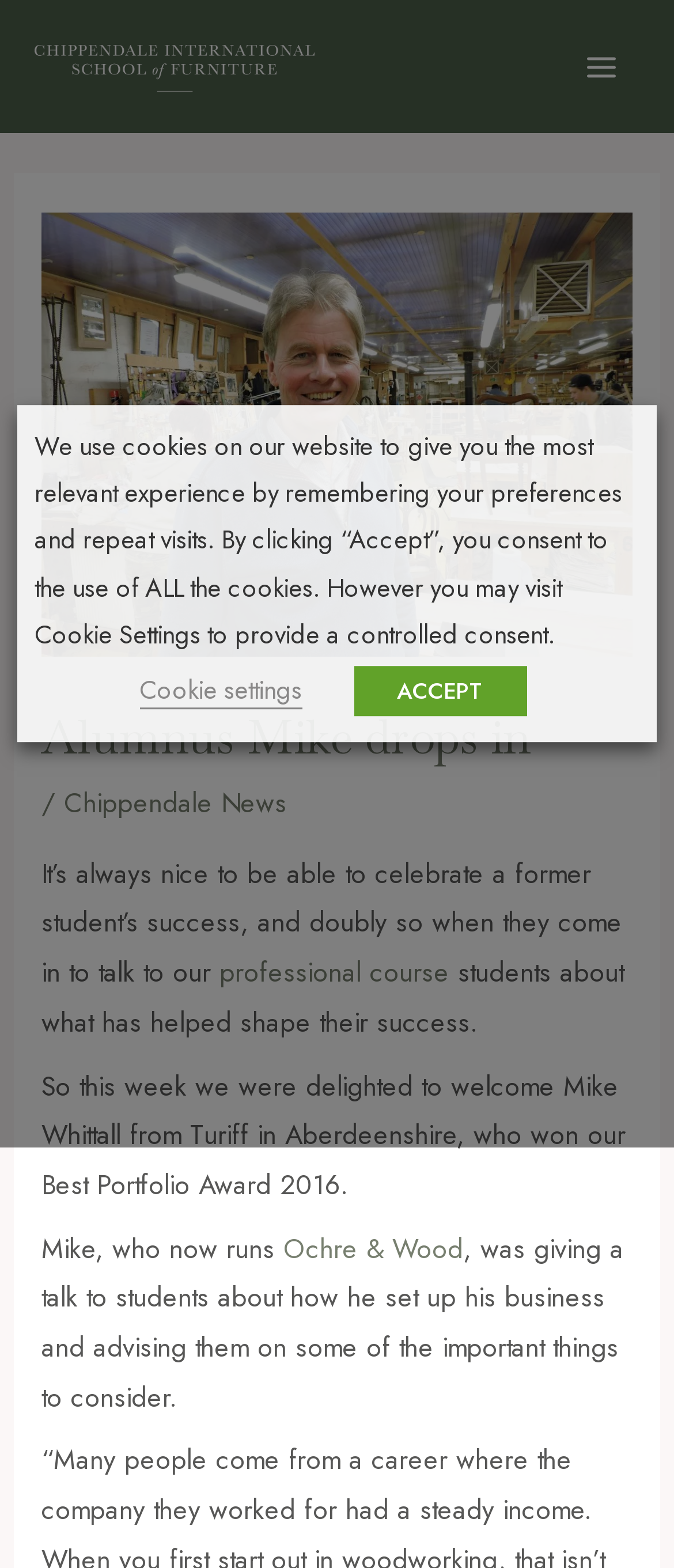What is the name of the alumnus who visited the school?
Based on the screenshot, give a detailed explanation to answer the question.

The answer can be found in the text 'So this week we were delighted to welcome Mike Whittall from Turiff in Aberdeenshire, who won our Best Portfolio Award 2016.' which indicates that Mike Whittall is the alumnus who visited the school.